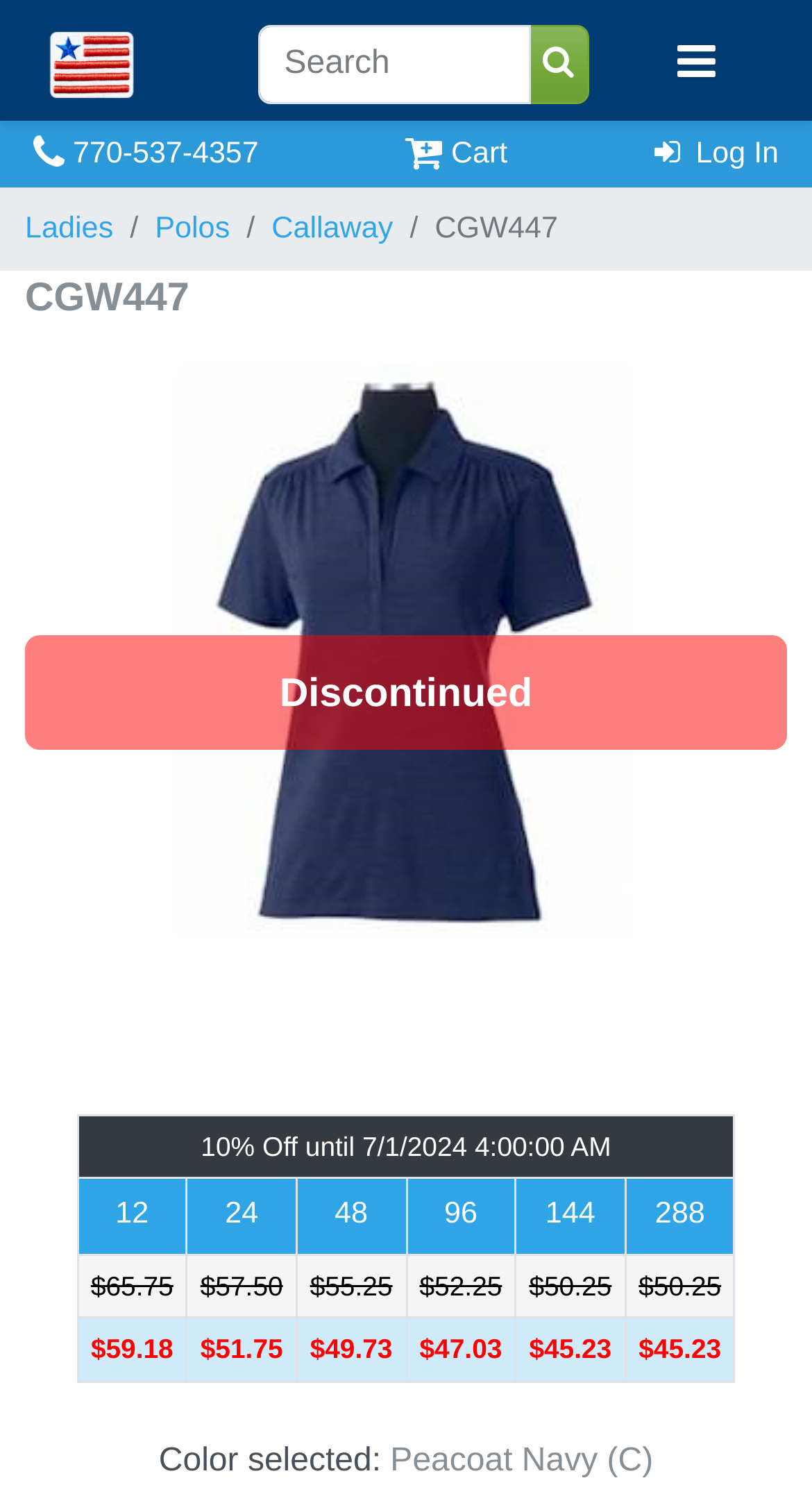Kindly determine the bounding box coordinates for the clickable area to achieve the given instruction: "View cart".

[0.499, 0.093, 0.625, 0.115]